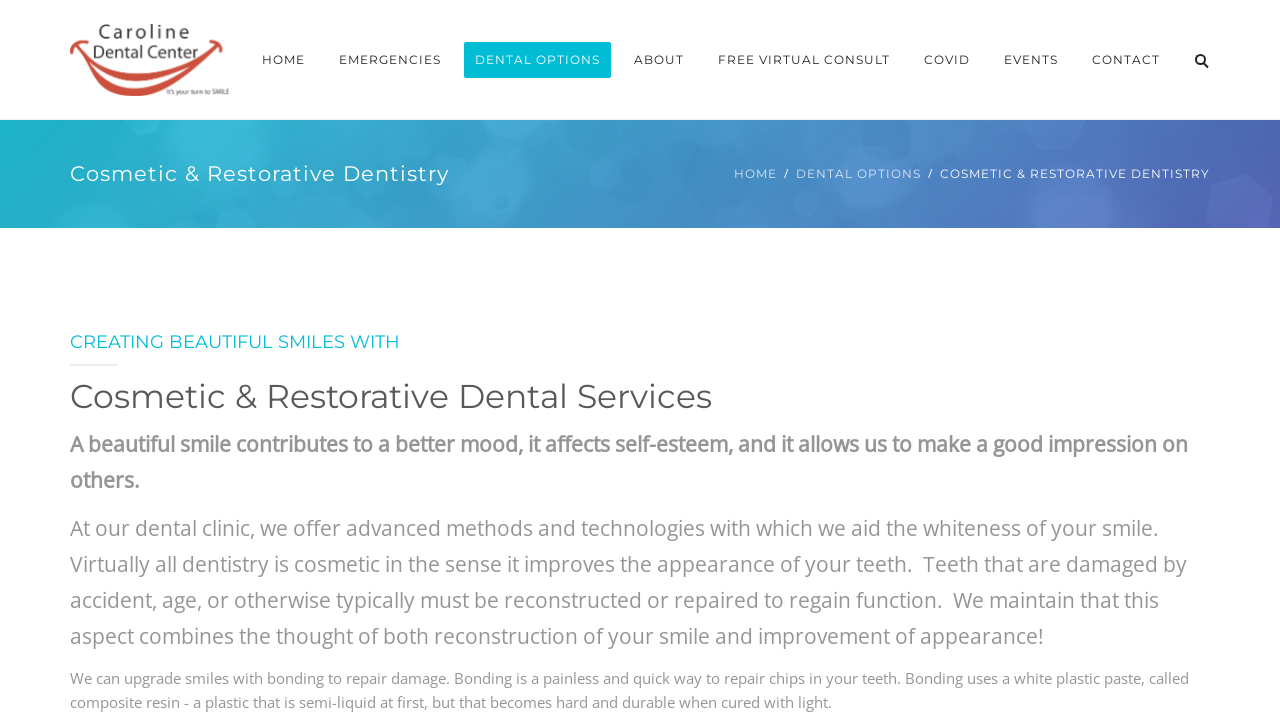Please determine the bounding box coordinates of the section I need to click to accomplish this instruction: "Click the CONTACT link".

[0.845, 0.058, 0.915, 0.108]